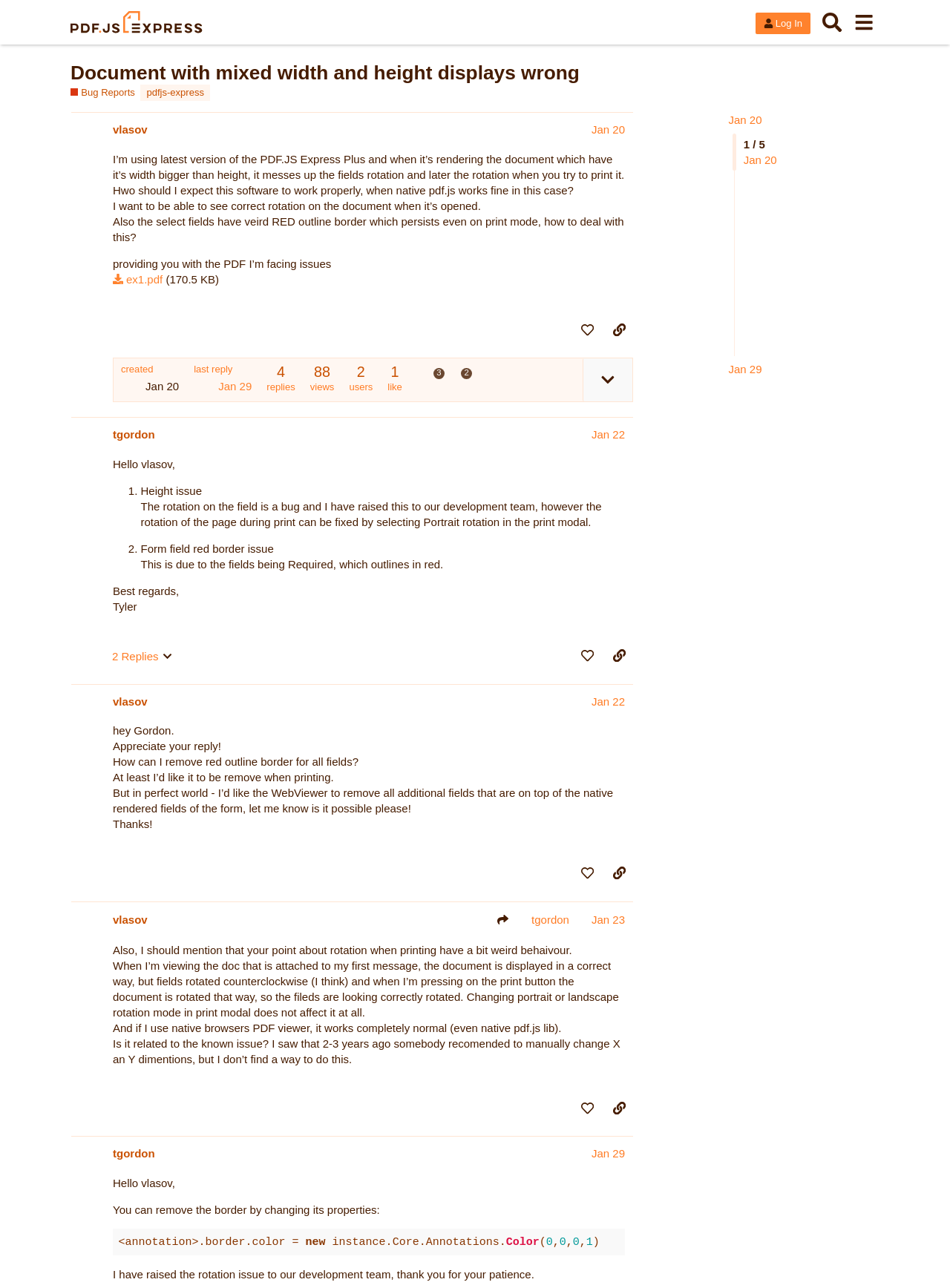Provide the bounding box coordinates of the HTML element described as: "title="like this post"". The bounding box coordinates should be four float numbers between 0 and 1, i.e., [left, top, right, bottom].

[0.604, 0.851, 0.633, 0.871]